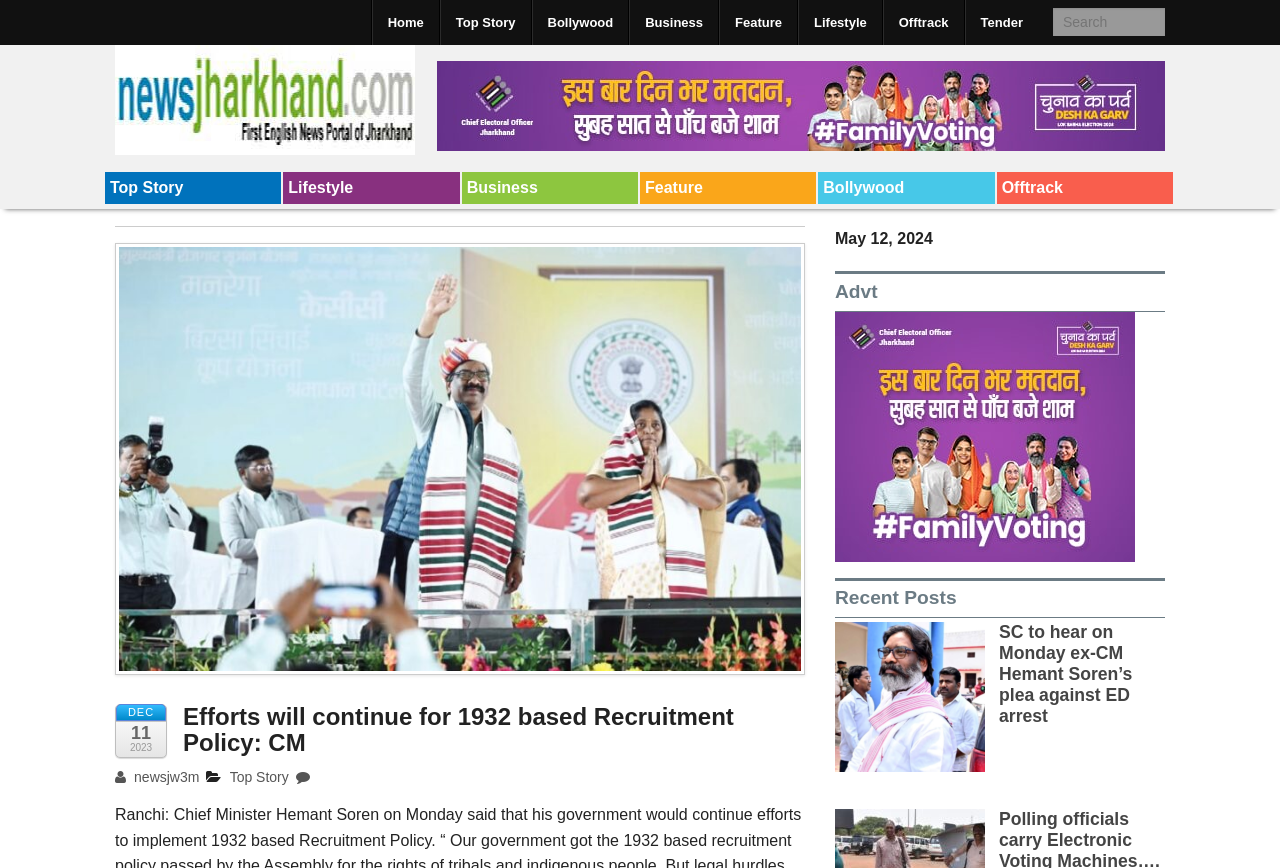Use a single word or phrase to answer the question:
Is there a search box on the webpage?

Yes